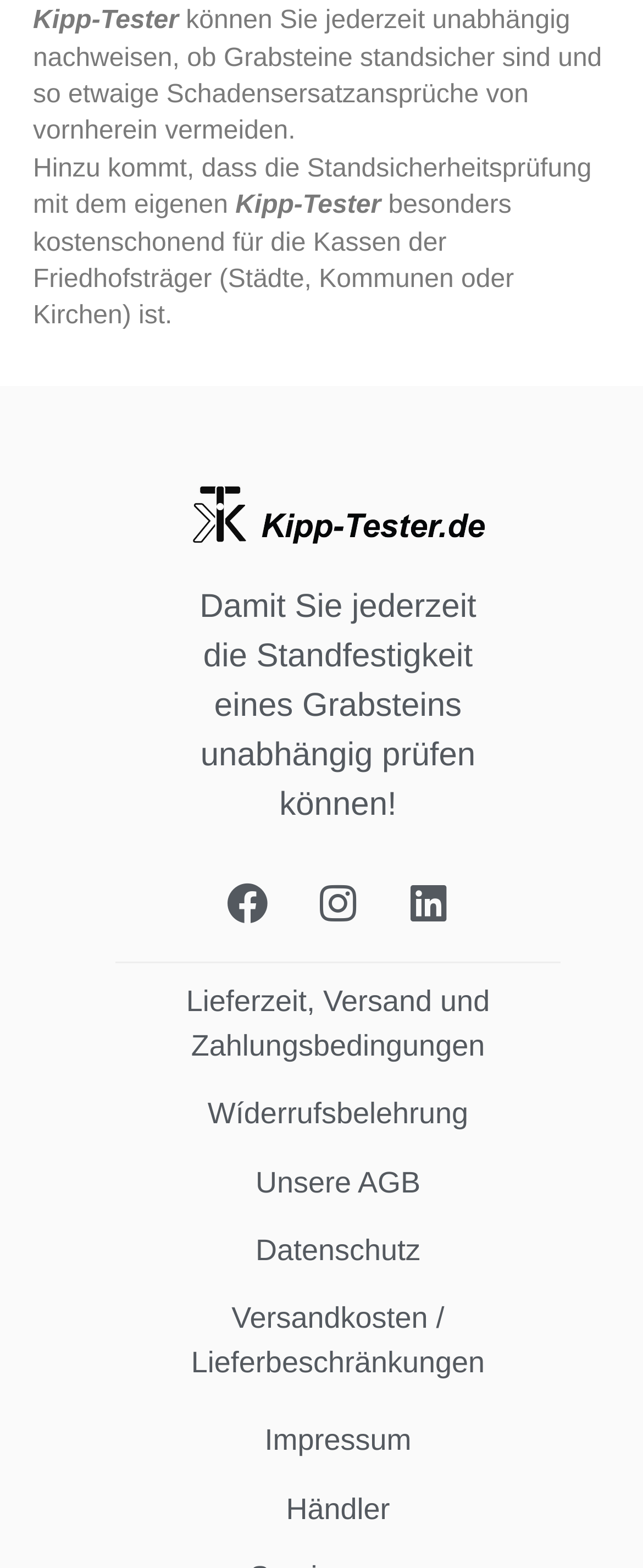Please predict the bounding box coordinates (top-left x, top-left y, bottom-right x, bottom-right y) for the UI element in the screenshot that fits the description: Facebook

[0.321, 0.334, 0.449, 0.386]